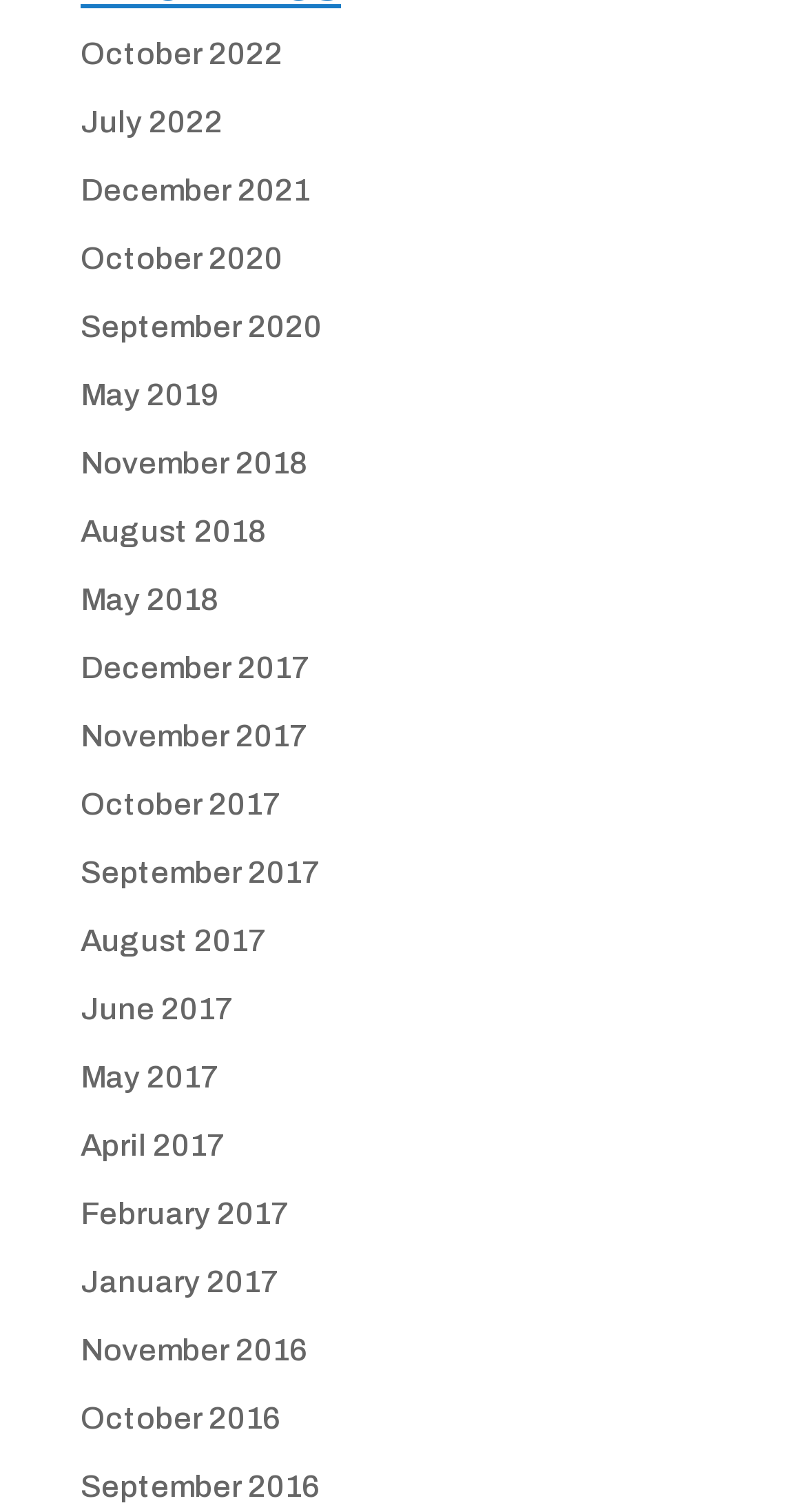Can you identify the bounding box coordinates of the clickable region needed to carry out this instruction: 'view December 2021'? The coordinates should be four float numbers within the range of 0 to 1, stated as [left, top, right, bottom].

[0.1, 0.114, 0.385, 0.136]